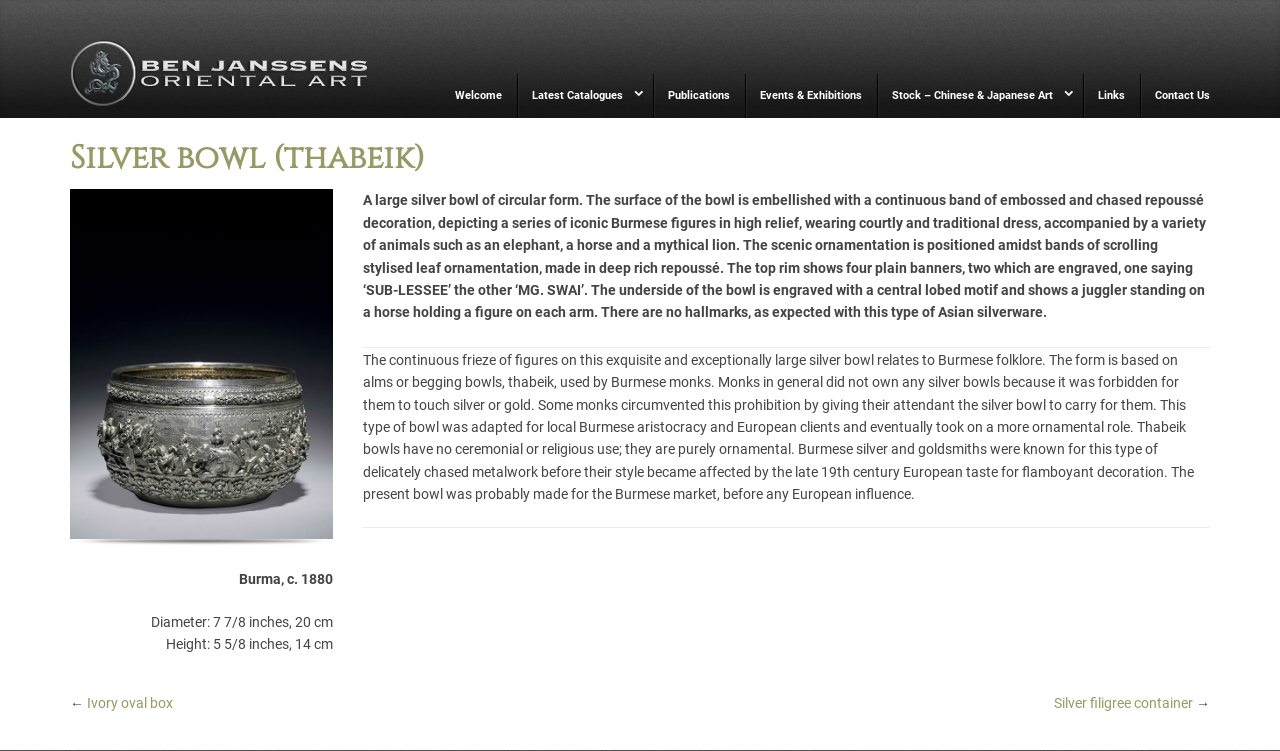Ascertain the bounding box coordinates for the UI element detailed here: "alt="Ben Janssens Oriental Art"". The coordinates should be provided as [left, top, right, bottom] with each value being a float between 0 and 1.

[0.055, 0.133, 0.328, 0.15]